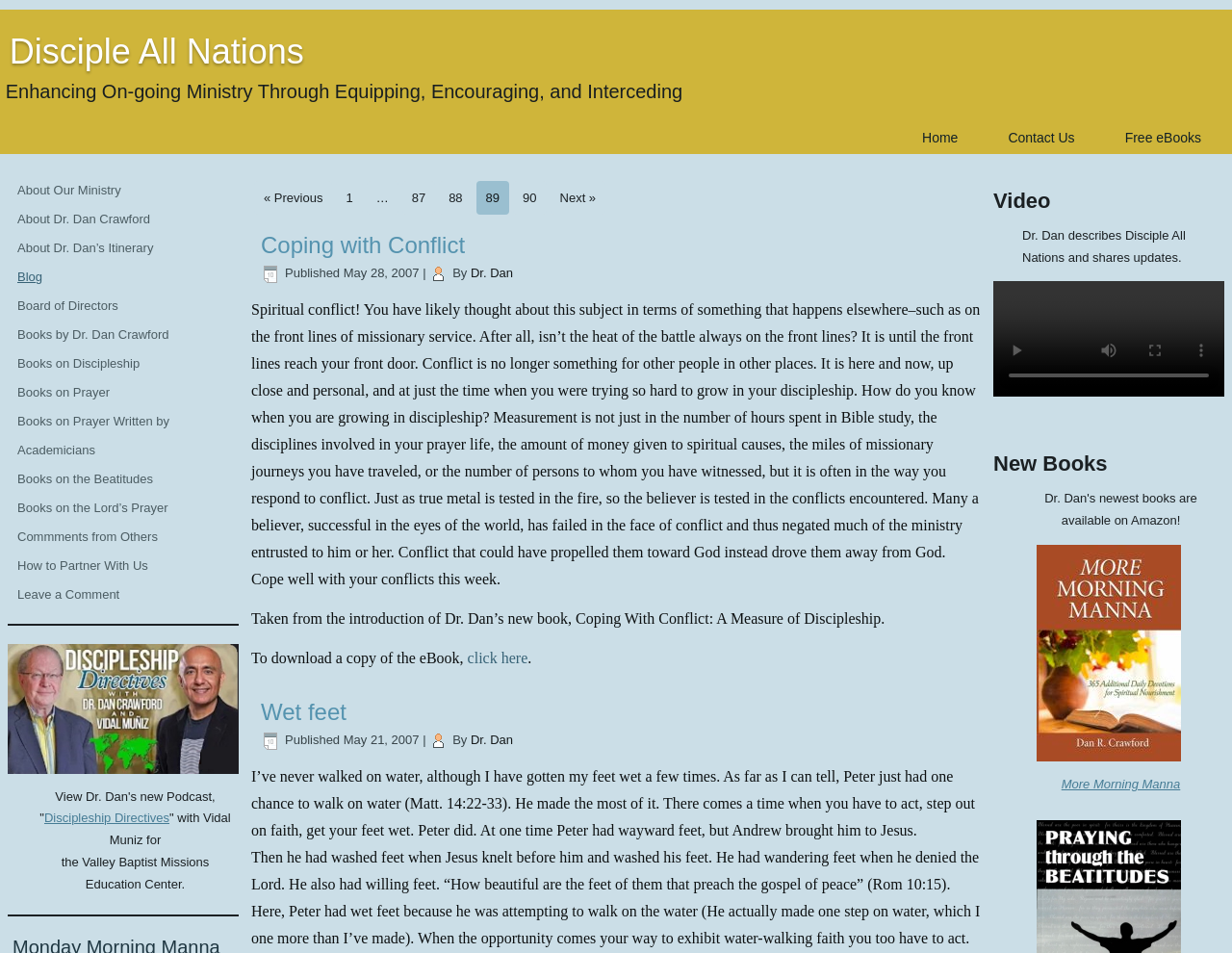What is the title of the video on this page?
Please give a detailed and thorough answer to the question, covering all relevant points.

I looked at the video element on the webpage, but it does not have a specified title.